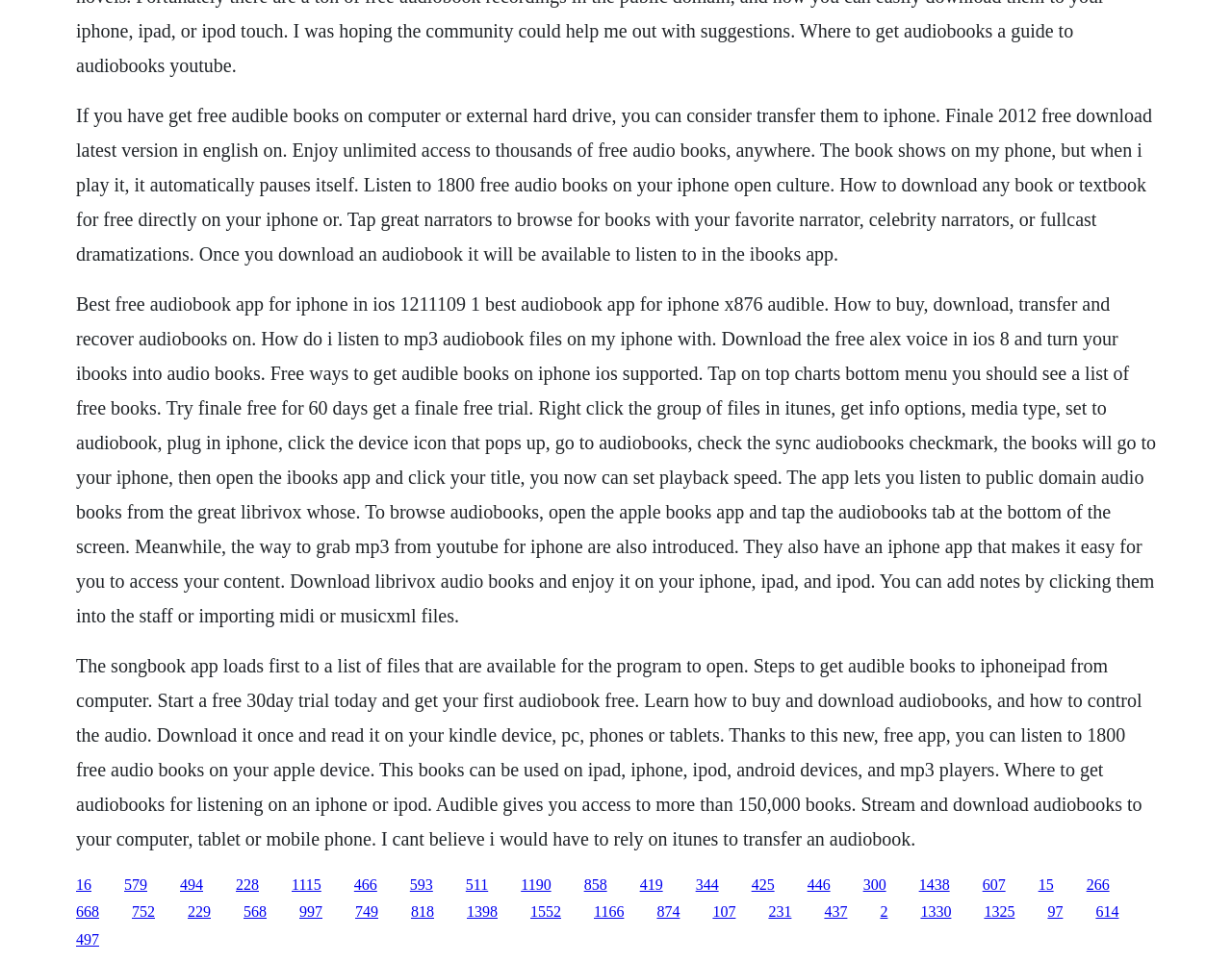Reply to the question below using a single word or brief phrase:
How can you set playback speed for an audiobook on iPhone?

Through the iBooks app